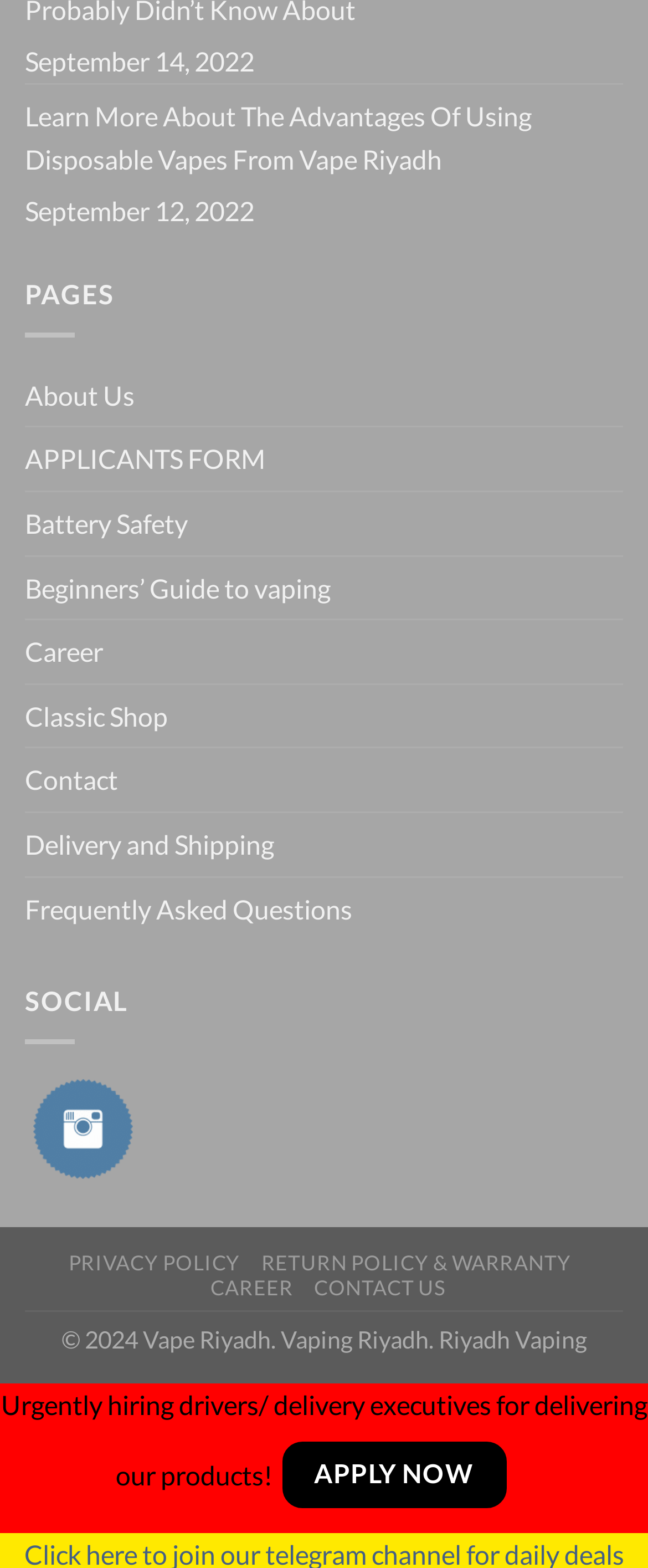Please identify the bounding box coordinates of the clickable area that will fulfill the following instruction: "Apply for the job". The coordinates should be in the format of four float numbers between 0 and 1, i.e., [left, top, right, bottom].

[0.435, 0.931, 0.822, 0.951]